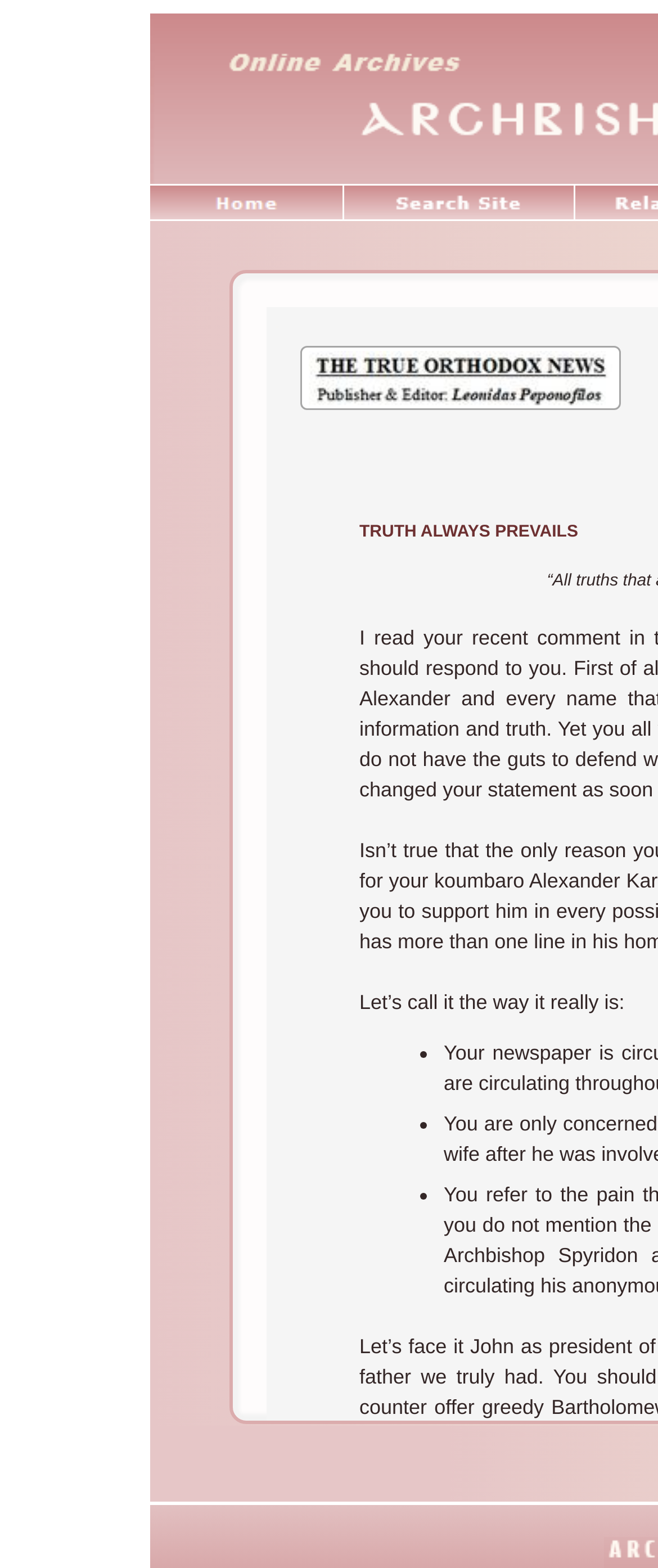What is the first sentence of the article?
Please provide a single word or phrase as your answer based on the image.

Let’s call it the way it really is: